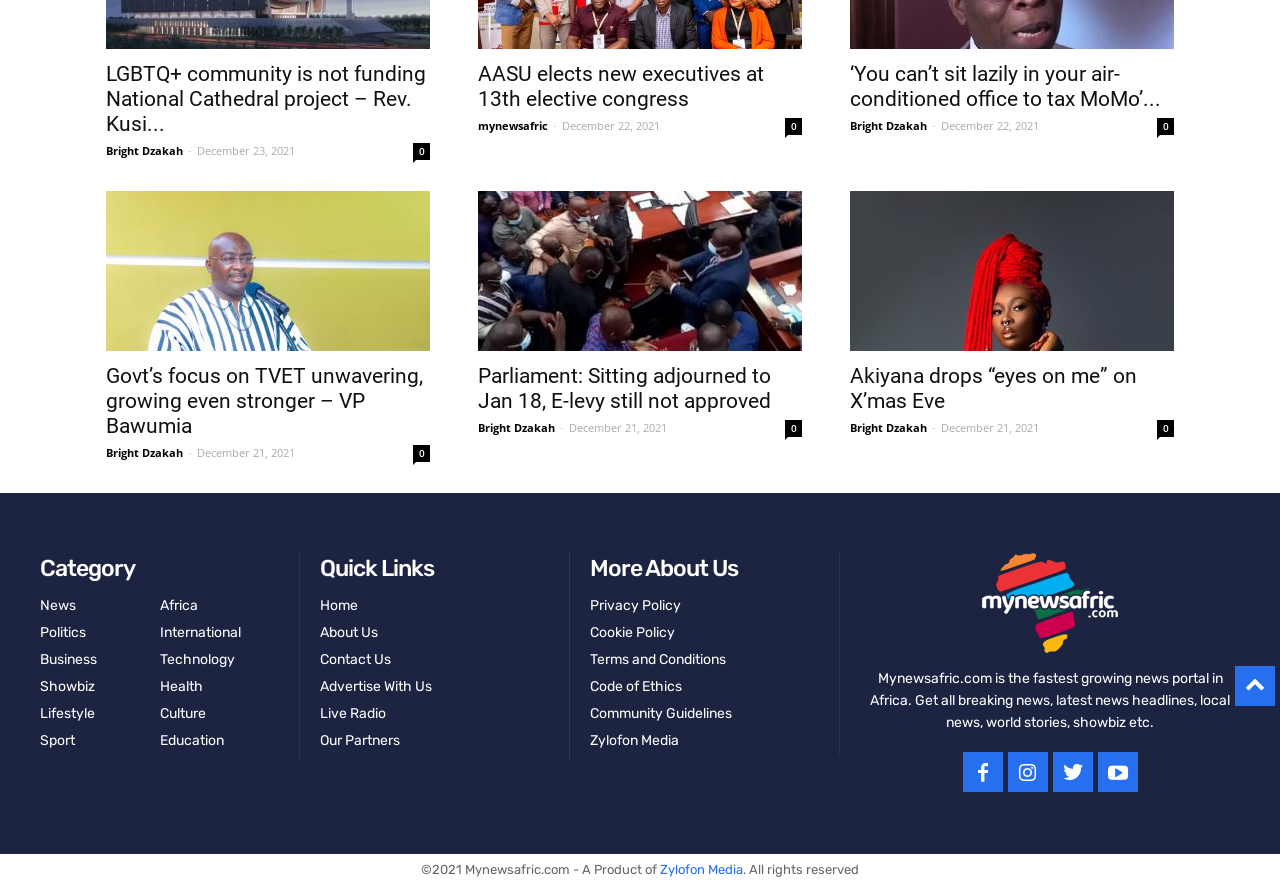Using the given description, provide the bounding box coordinates formatted as (top-left x, top-left y, bottom-right x, bottom-right y), with all values being floating point numbers between 0 and 1. Description: About Us

[0.25, 0.706, 0.295, 0.725]